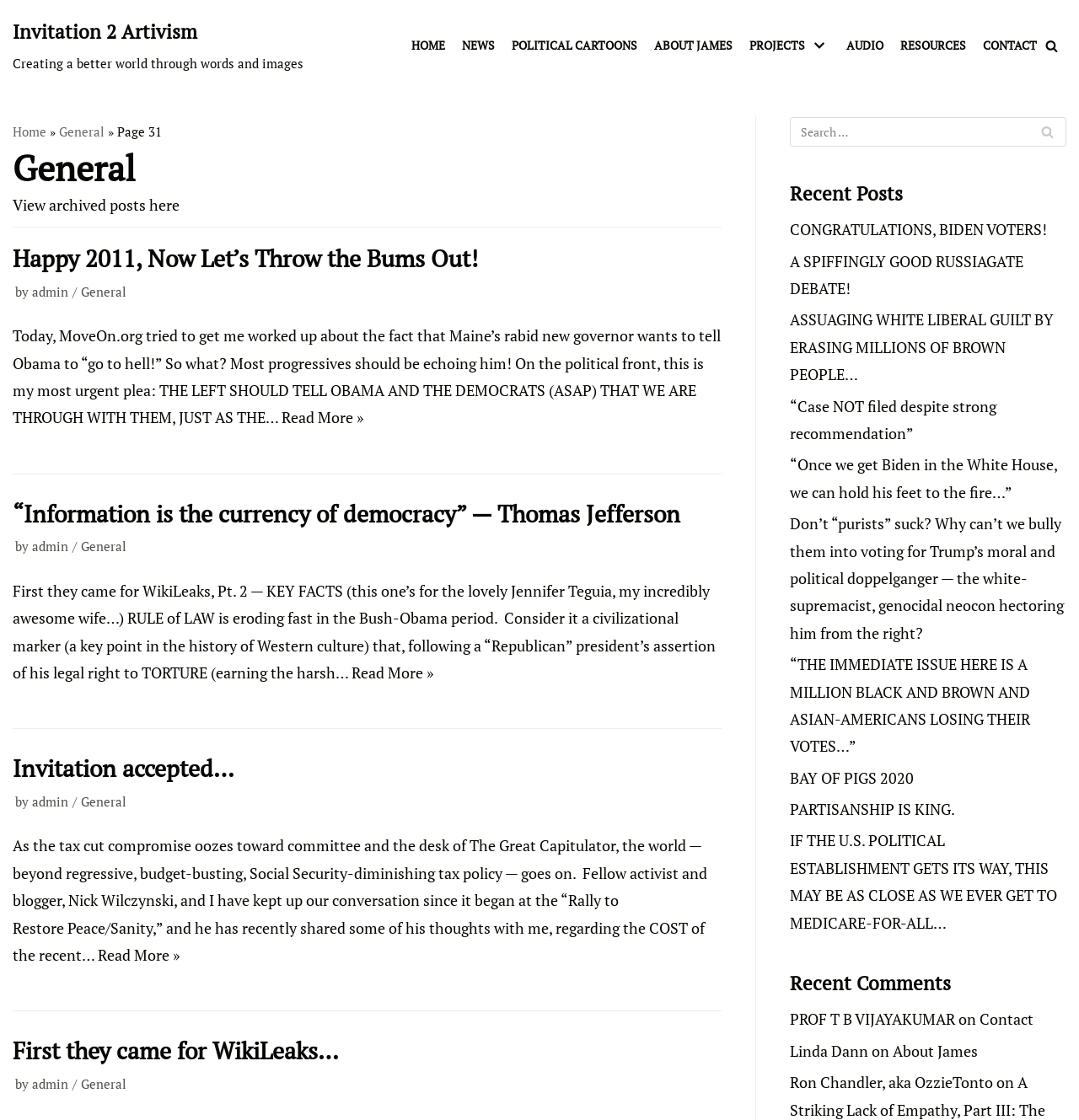What is the category of the first article?
Based on the image content, provide your answer in one word or a short phrase.

General